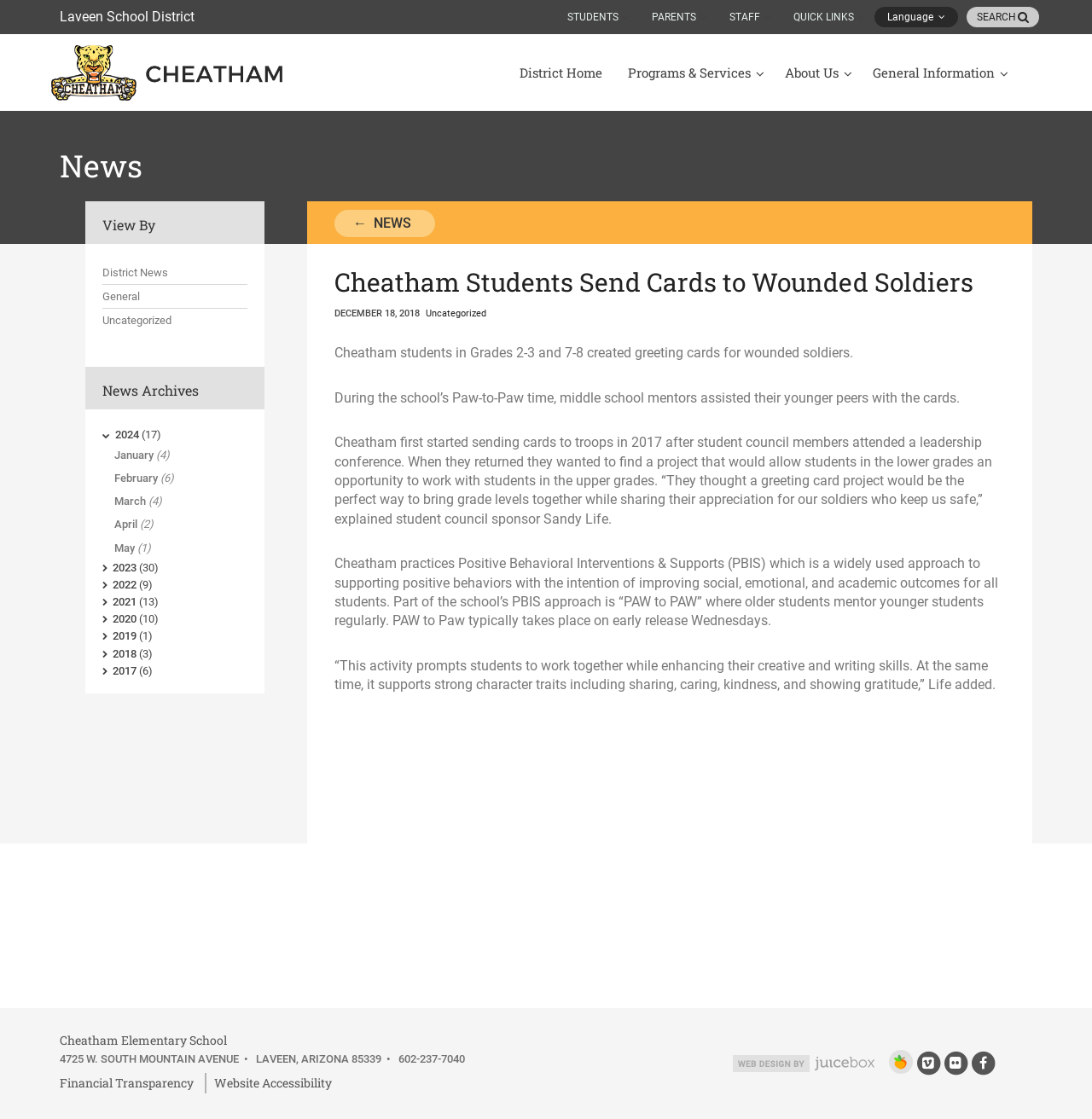Provide the bounding box coordinates for the UI element described in this sentence: "Website Accessibility". The coordinates should be four float values between 0 and 1, i.e., [left, top, right, bottom].

[0.196, 0.959, 0.304, 0.977]